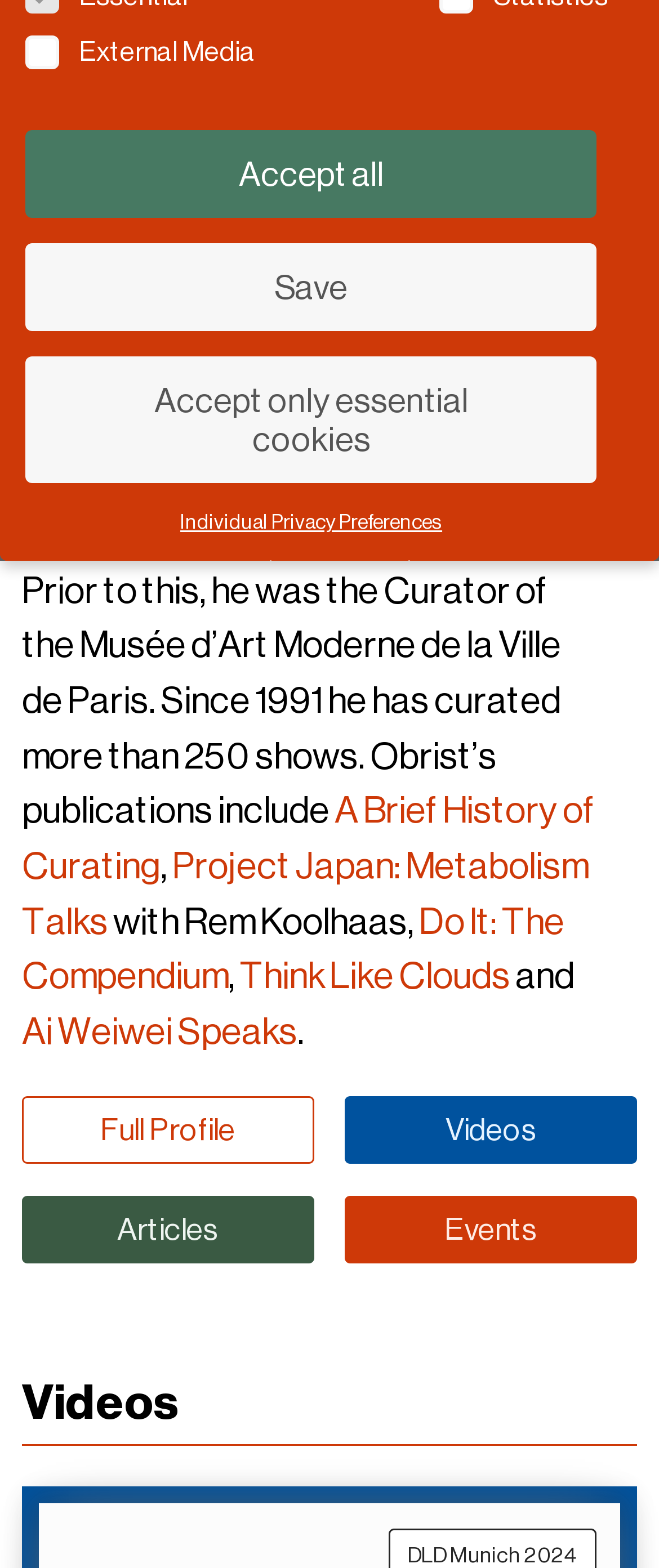Determine the bounding box coordinates for the HTML element described here: "A Brief History of Curating".

[0.033, 0.503, 0.902, 0.566]